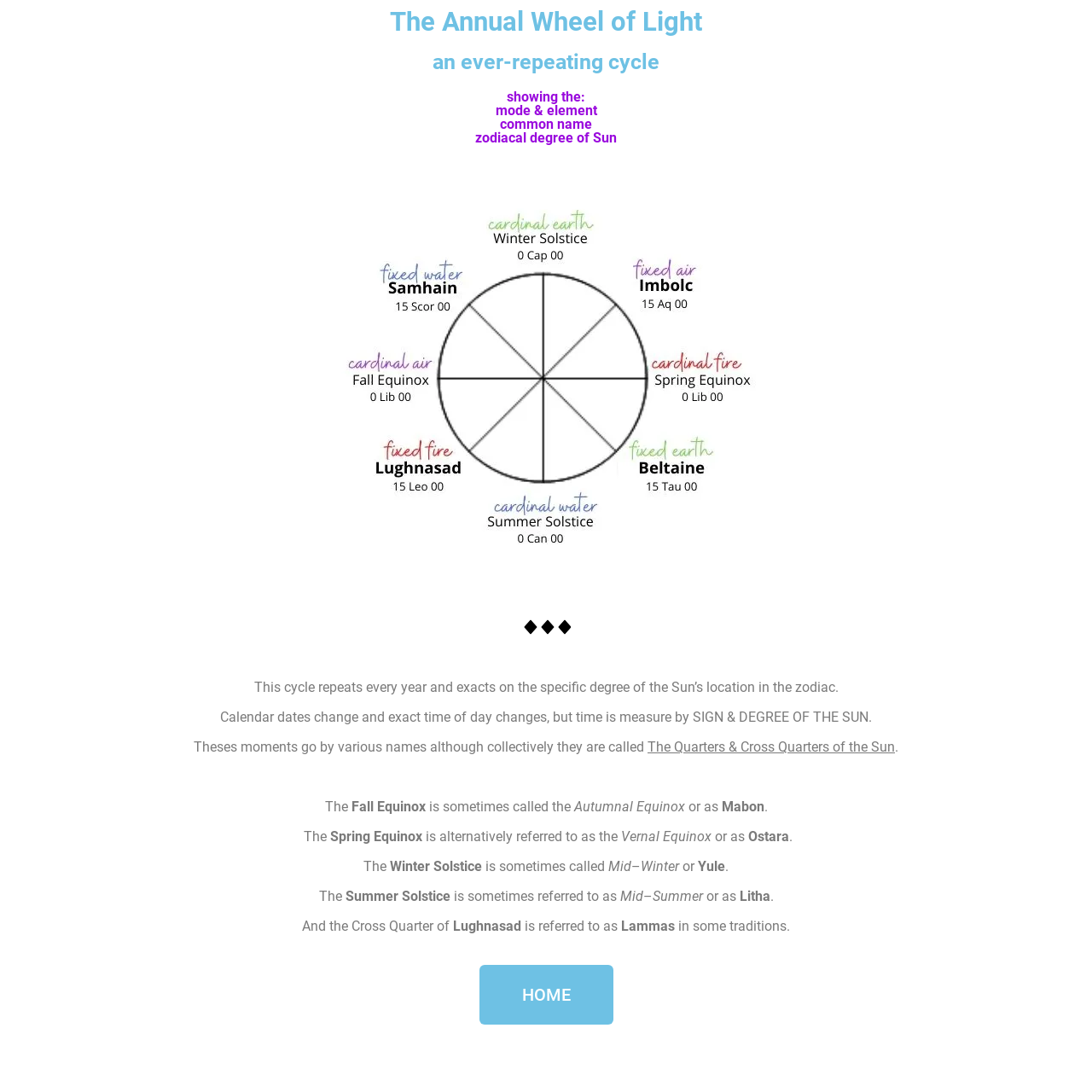What is the name of the link at the bottom of the webpage?
Observe the image and answer the question with a one-word or short phrase response.

HOME